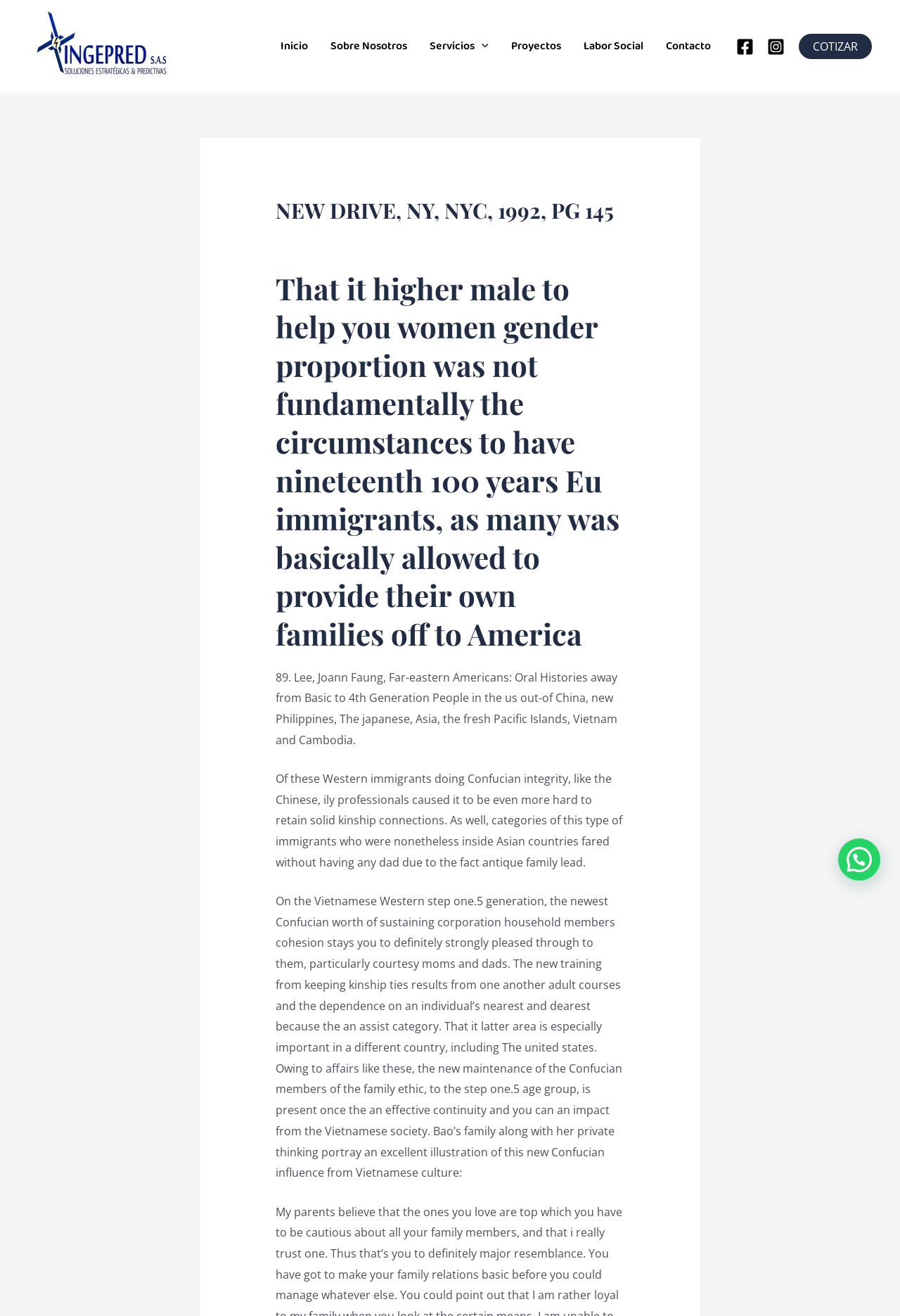Find the bounding box coordinates of the element's region that should be clicked in order to follow the given instruction: "Click on Facebook". The coordinates should consist of four float numbers between 0 and 1, i.e., [left, top, right, bottom].

[0.818, 0.029, 0.838, 0.042]